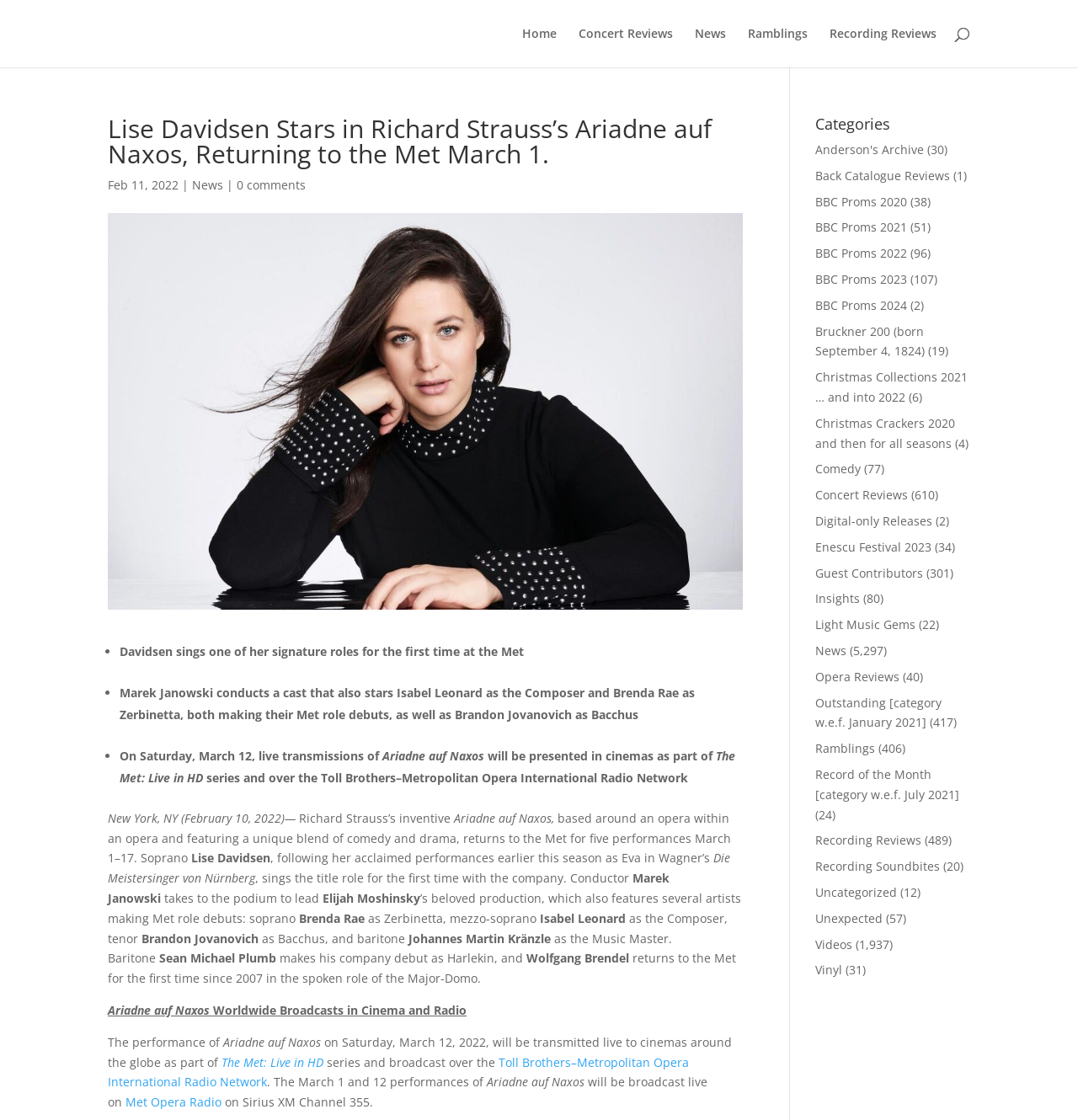Kindly determine the bounding box coordinates of the area that needs to be clicked to fulfill this instruction: "Search for something".

[0.1, 0.0, 0.9, 0.001]